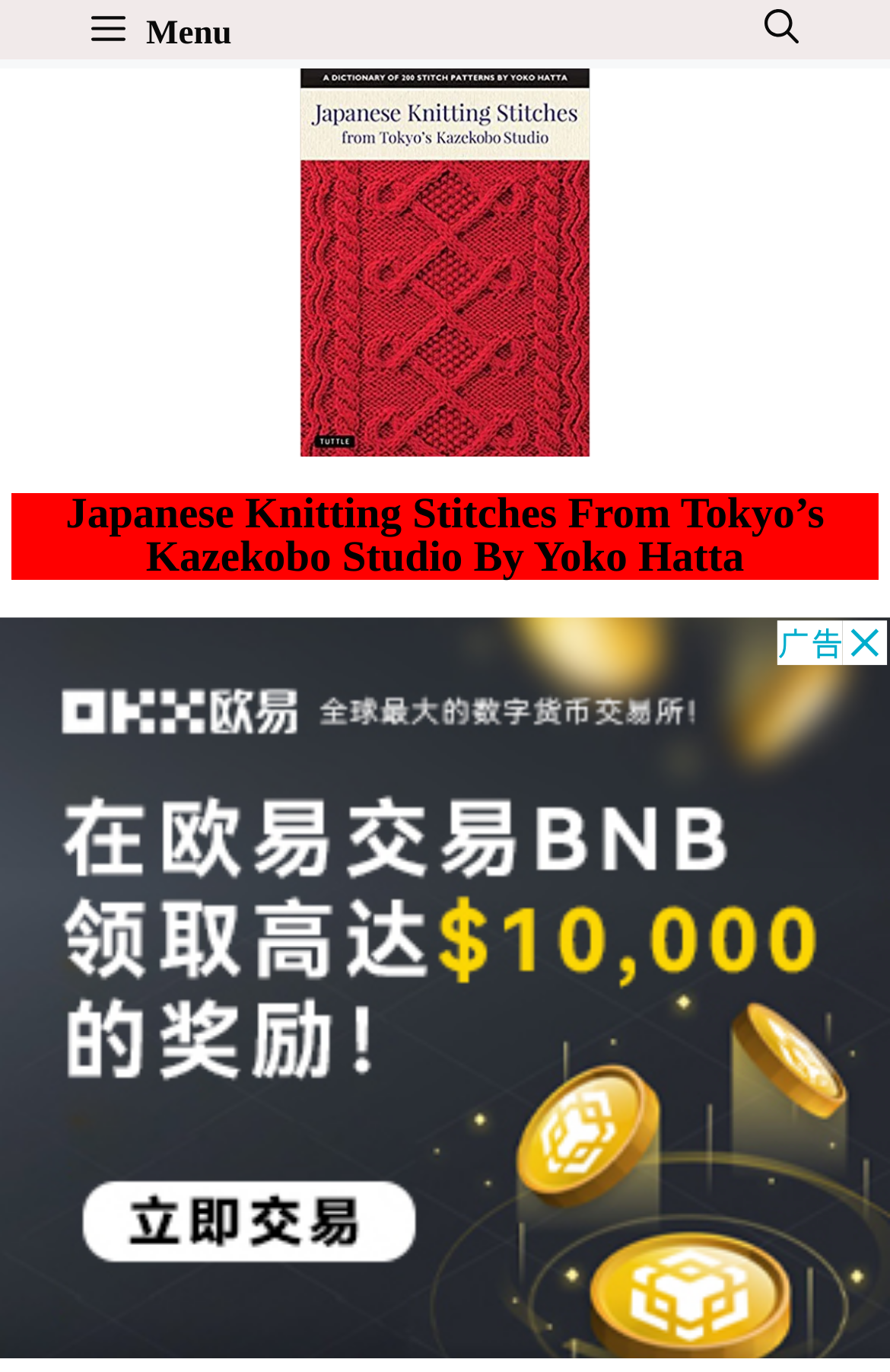Provide a comprehensive description of the webpage.

The webpage appears to be a download page for a knitting magazine, specifically "Japanese Knitting Stitches from Tokyo's Kazekobo Studio by Yoko Hatta". 

At the top of the page, there is a primary navigation menu with a "Menu" button on the left and an "Open search" button on the right. 

Below the navigation menu, there is a large header section that takes up most of the width of the page, containing the title "Japanese Knitting Stitches From Tokyo’s Kazekobo Studio By Yoko Hatta". 

The majority of the page is occupied by an iframe, which is likely an advertisement, taking up the entire width and most of the height of the page.